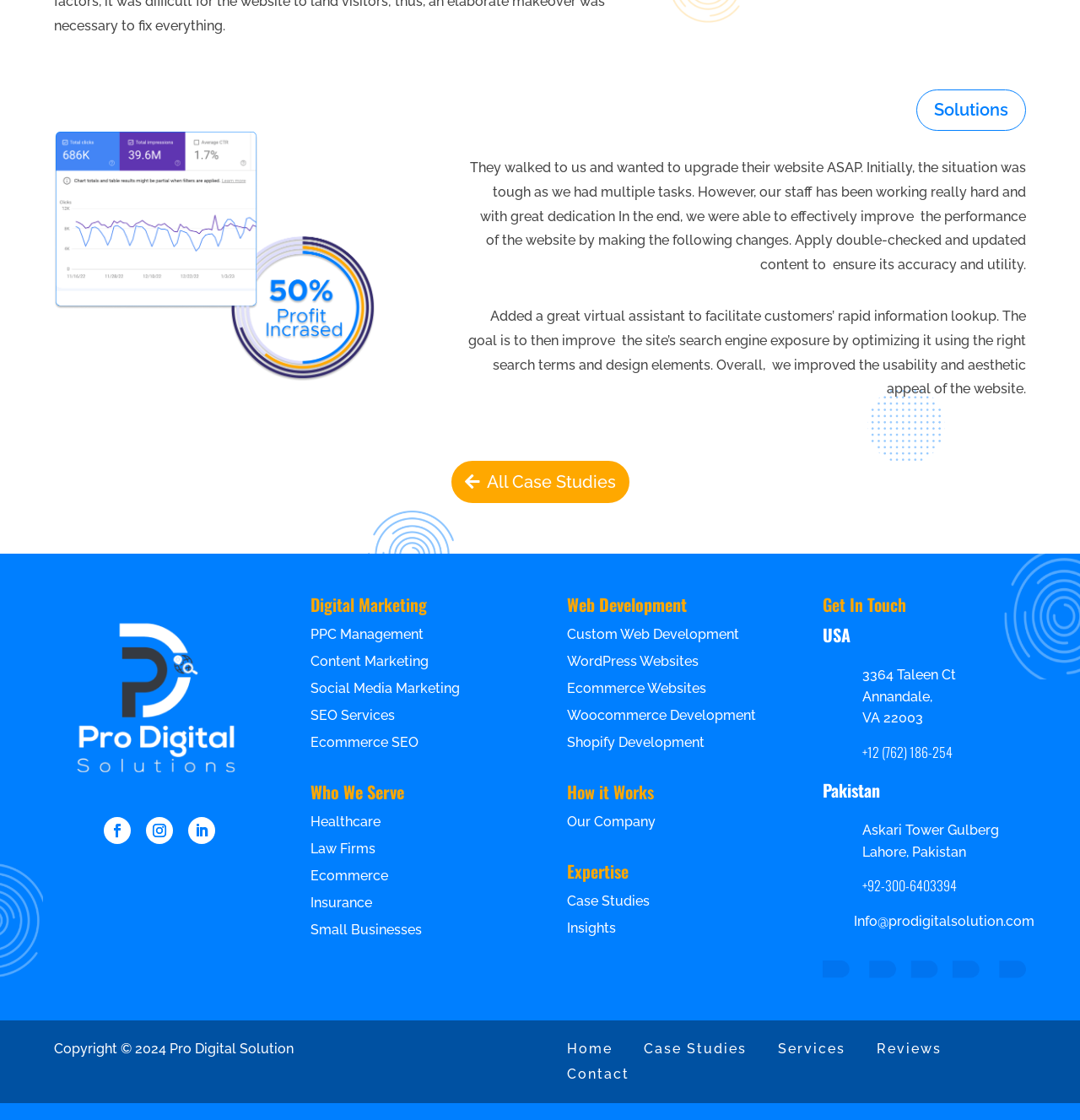Identify the bounding box coordinates for the UI element described as follows: "All Case Studies". Ensure the coordinates are four float numbers between 0 and 1, formatted as [left, top, right, bottom].

[0.418, 0.412, 0.582, 0.449]